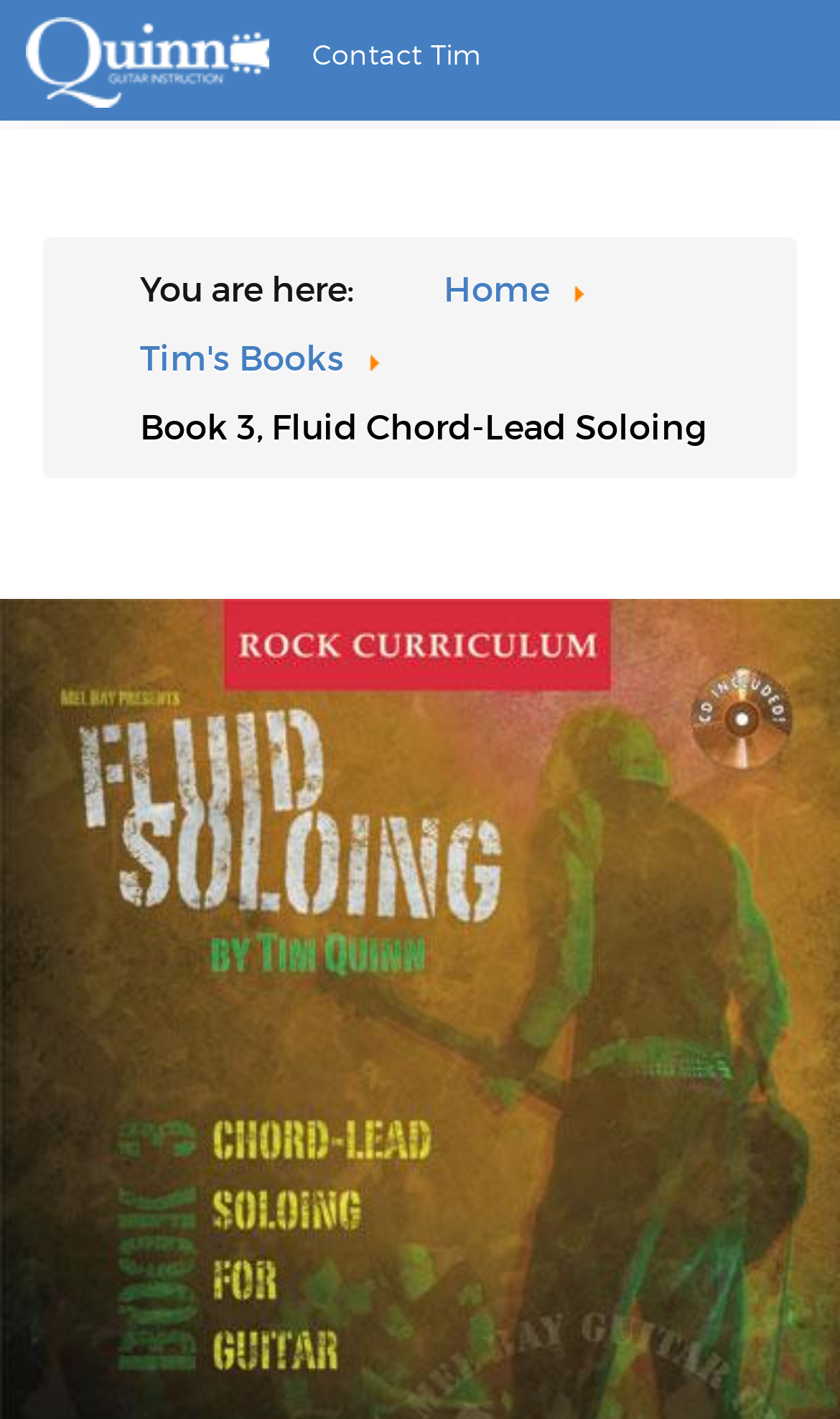Answer this question using a single word or a brief phrase:
How many navigation links are in the breadcrumb?

3